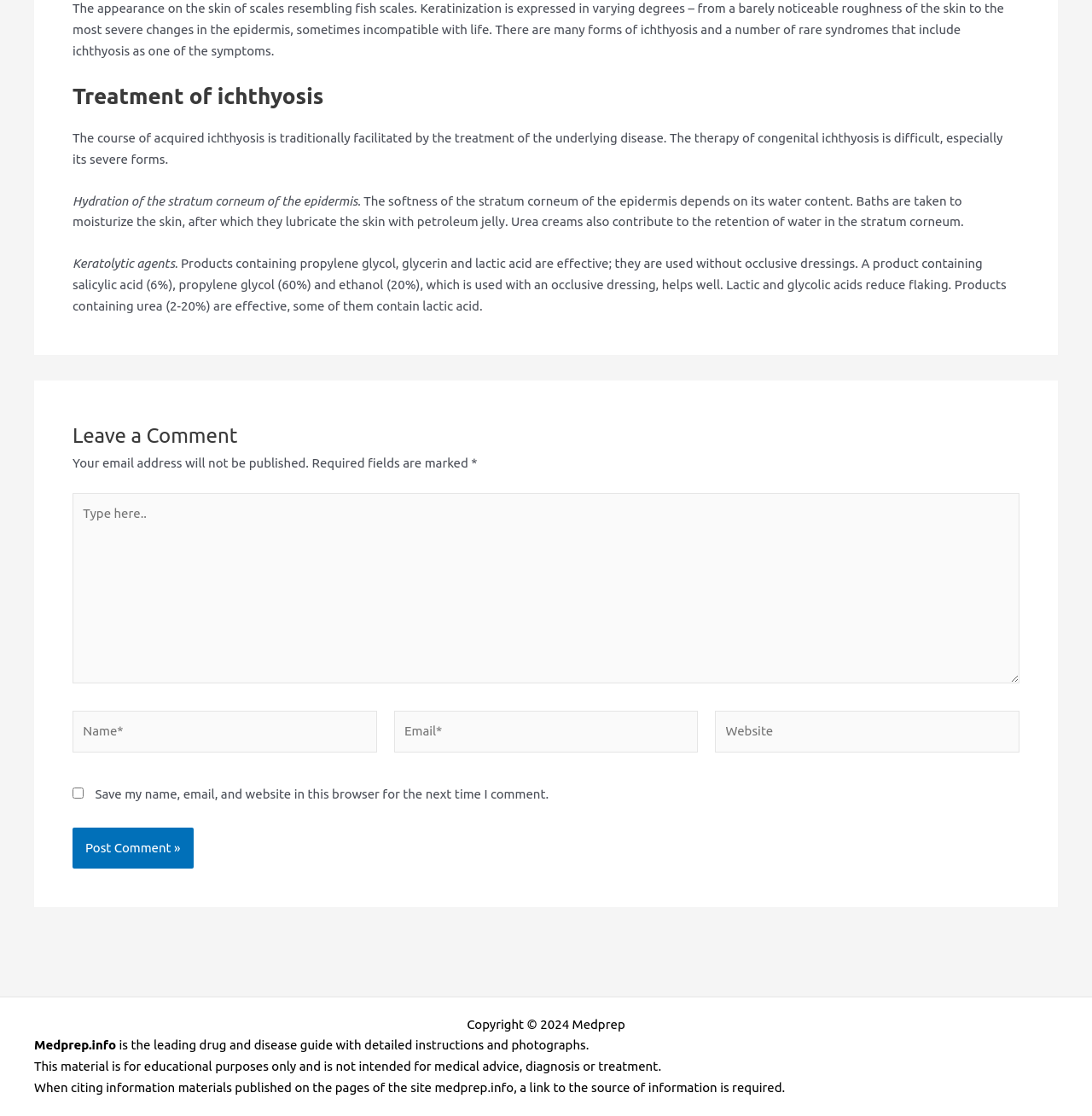Locate the bounding box of the user interface element based on this description: "parent_node: Email* name="email" placeholder="Email*"".

[0.361, 0.637, 0.639, 0.675]